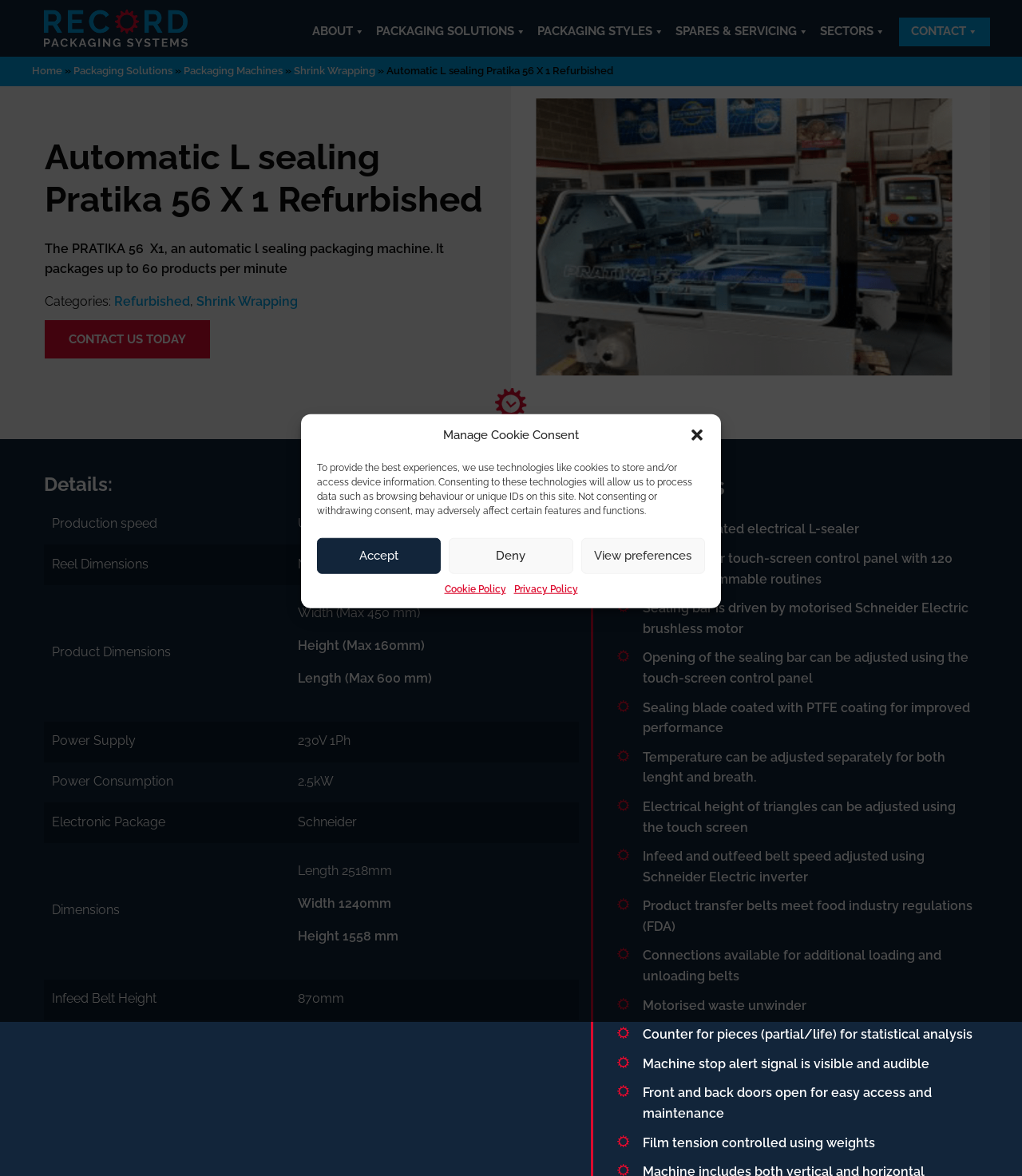With reference to the screenshot, provide a detailed response to the question below:
What is the maximum width of the product that can be packaged?

I found the answer in the table under the 'Details' section, where it lists the product dimensions as 'Width (Max 450 mm) Height (Max 160mm) Length (Max 600 mm)'.